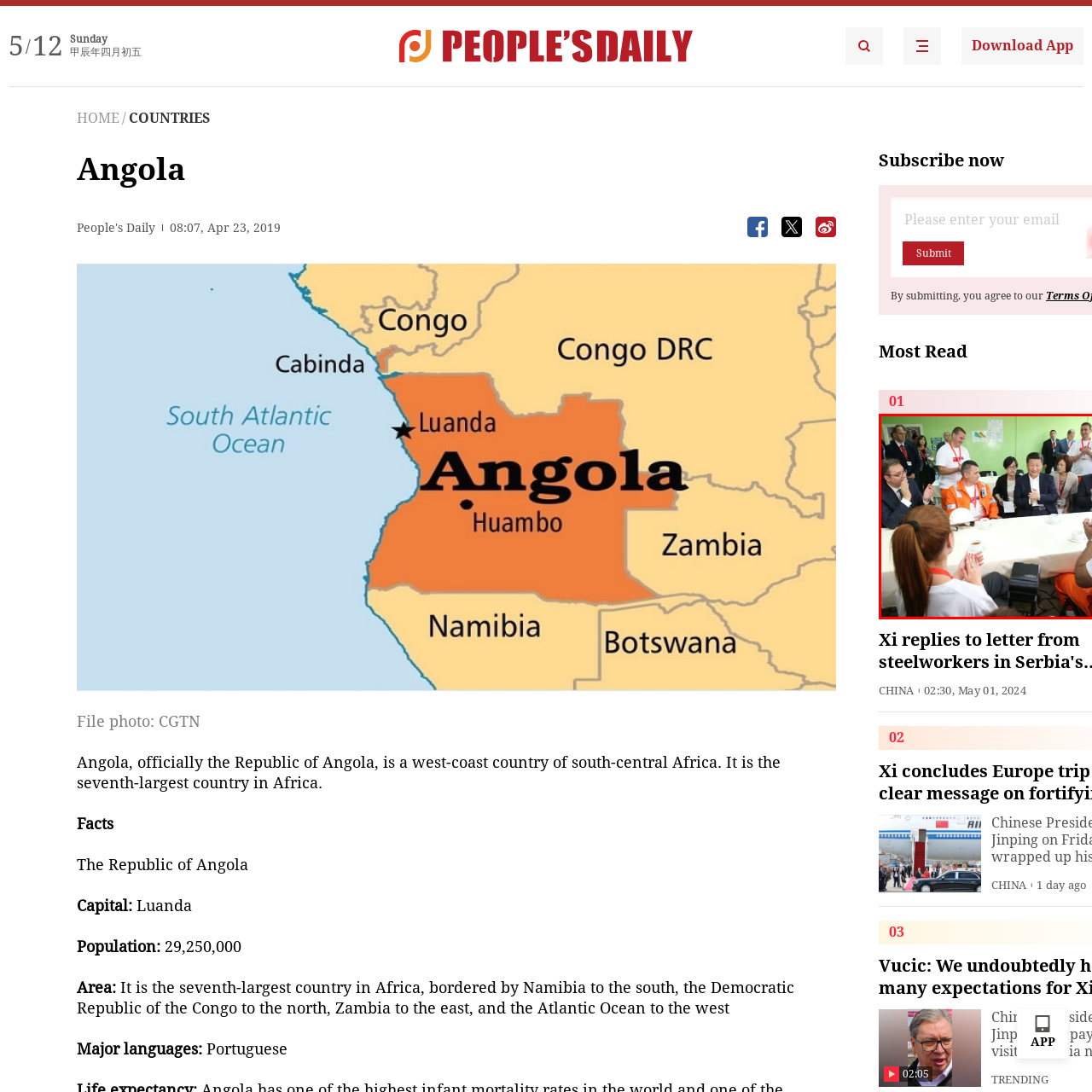Explain in detail what is depicted in the image enclosed by the red boundary.

In a lively conference room adorned with green walls, a diverse group of individuals gathers around a table set with cups of tea or coffee. The atmosphere is filled with enthusiasm and engagement as guests, including officials and workers, interact closely with each other. 

Prominent among them is a leader, seated at the center with a warm smile, facilitating discussions while everyone participates attentively. Attendees, dressed in a mix of formal attire and work uniforms, reflect a blend of cultures and professional backgrounds. 

The setting underscores a collaborative spirit, emphasizing dialogue and cooperation among participants. This gathering illustrates the importance of open communication in fostering relationships within a professional or community-based context.